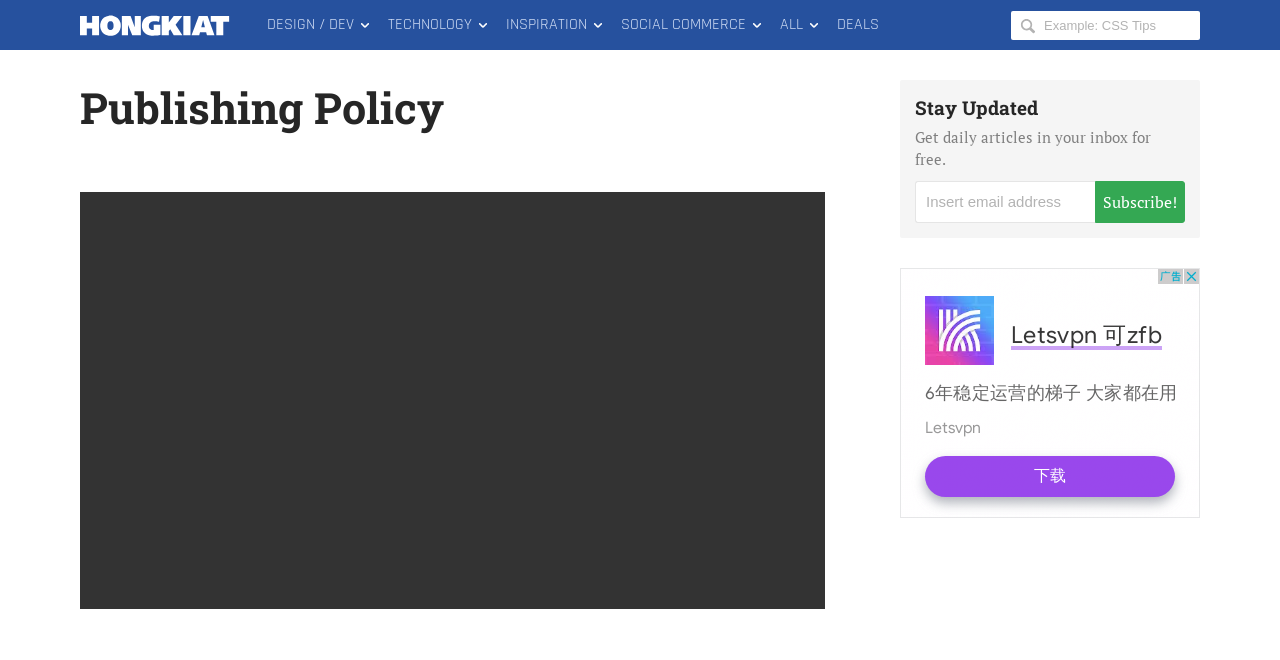What is the section below the main menu?
Look at the screenshot and respond with one word or a short phrase.

Publishing Policy